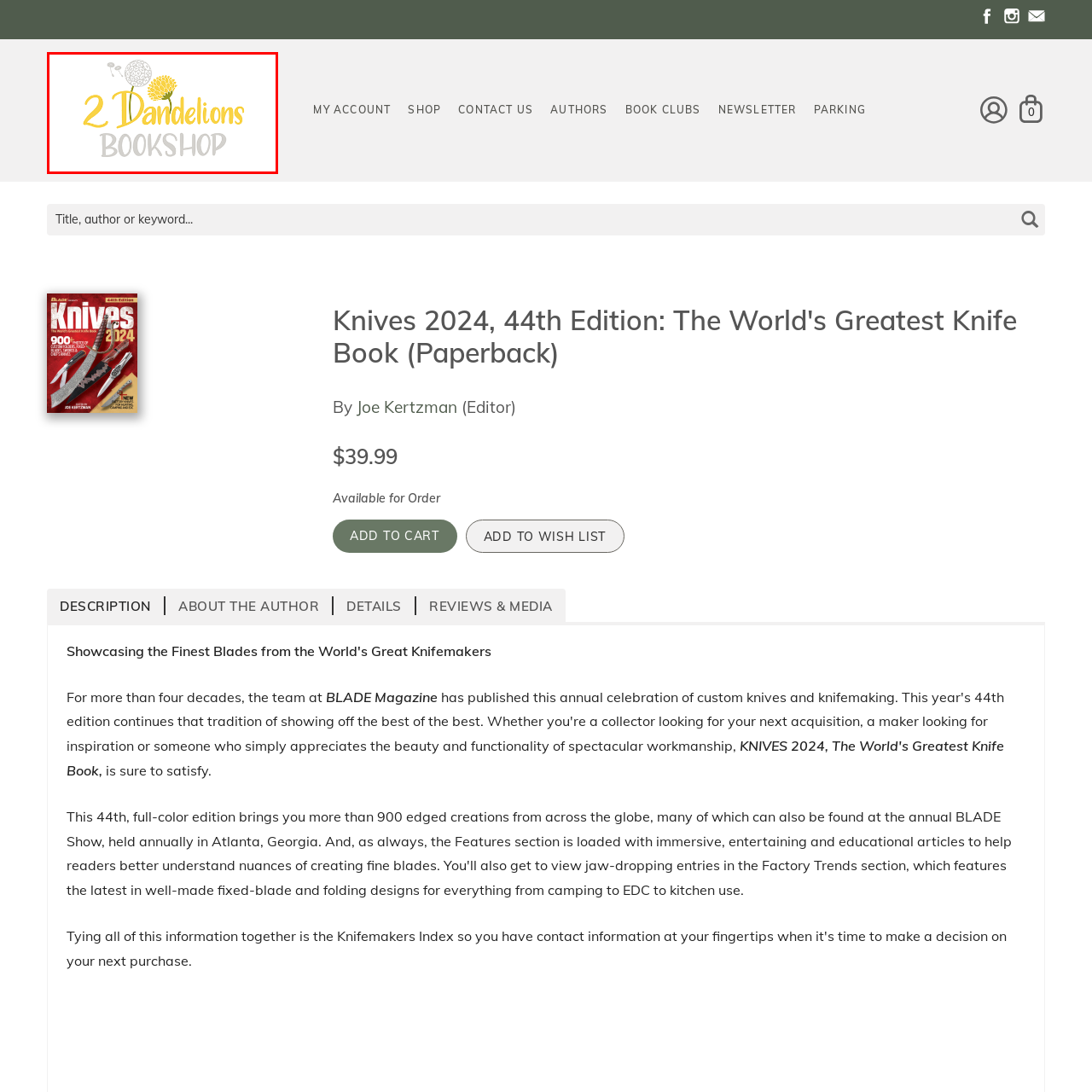Draft a detailed caption for the image located inside the red outline.

The image showcases the vibrant logo of "2 Dandelions Bookshop," a charming bookstore emphasizing a playful and inviting atmosphere. The design features two stylized dandelions, one detailed with circular patterns and the other in bright yellow, symbolizing freshness and creativity. The text "2 Dandelions" is prominently rendered in a cheerful yellow, while "BOOKSHOP" is presented in a soft gray, creating a warm and welcoming aesthetic. This logo reflects the bookstore’s commitment to providing a delightful space for readers and a sense of community among book lovers.